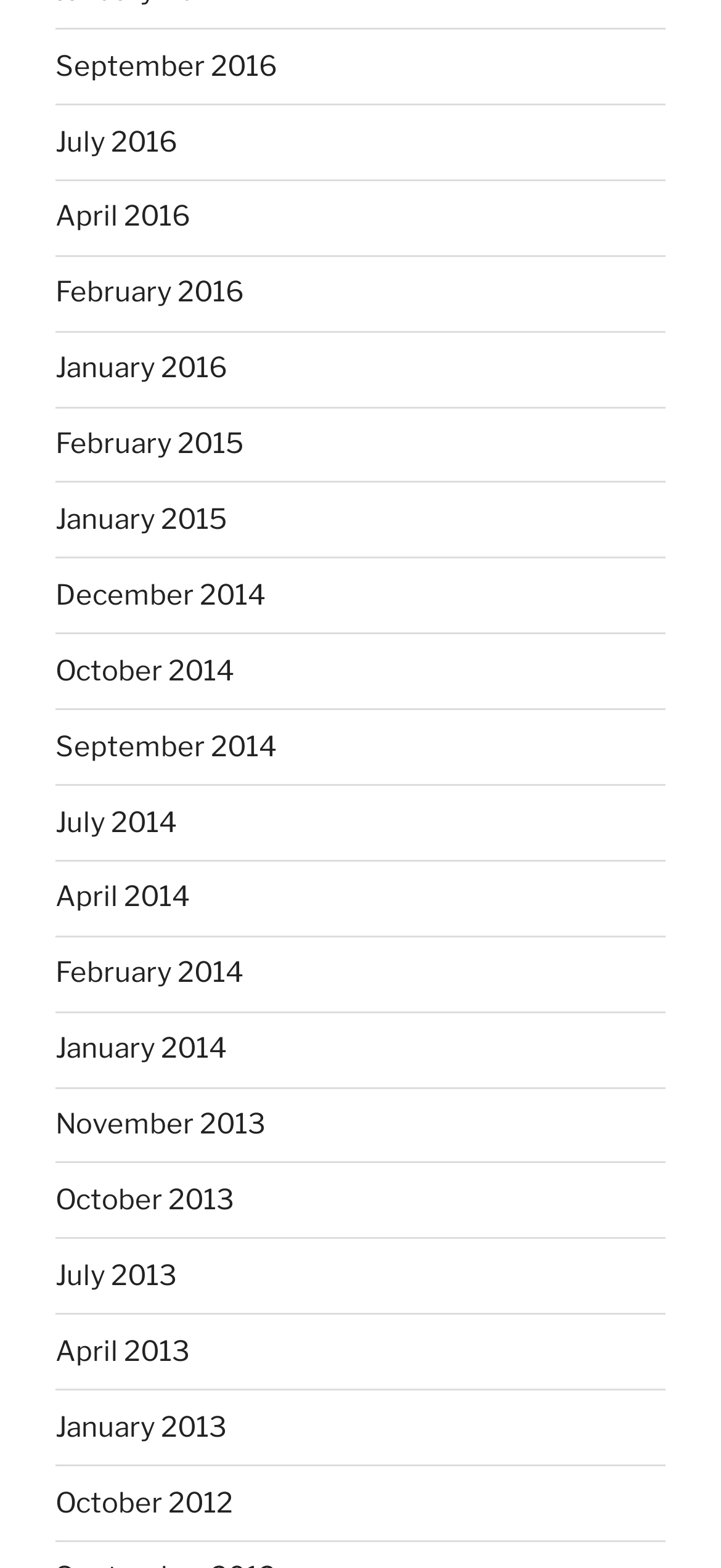Locate the bounding box coordinates of the area where you should click to accomplish the instruction: "view February 2016".

[0.077, 0.176, 0.338, 0.197]